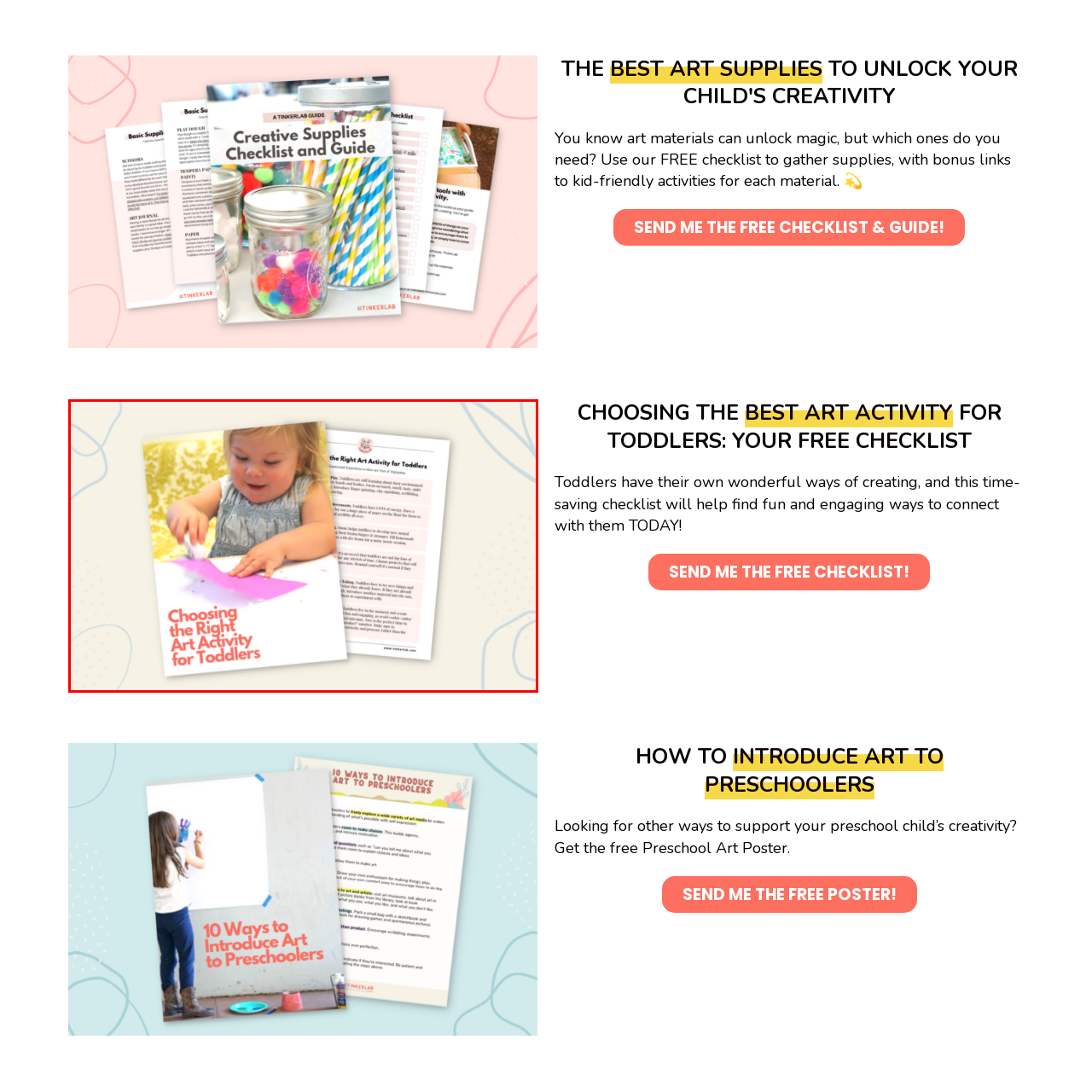Inspect the picture enclosed by the red border, Is the text on top of the image bold? Provide your answer as a single word or phrase.

Yes